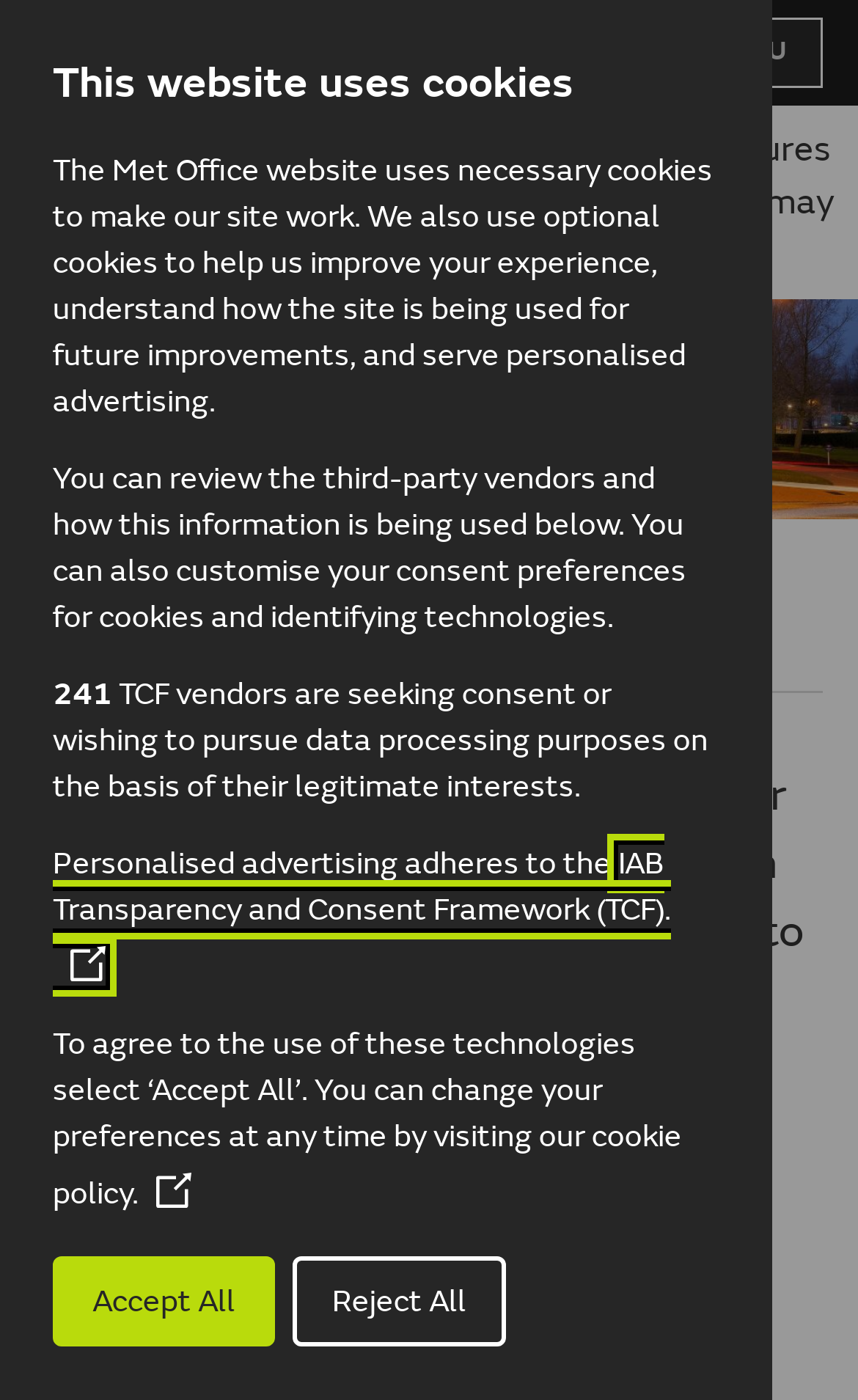Provide an in-depth caption for the contents of the webpage.

The webpage is about Niall McConnell, a researcher at the Met Office, who develops tools and methods for assessing the performance of ocean forecasts and assists users looking to exploit ocean forecasts. 

At the top left corner, there is a Met Office logo, accompanied by a link to the Met Office website. Next to it, there are two buttons, "Settings" and "MENU", which likely provide access to additional features and options.

Below the logo, there is a phase banner that spans the entire width of the page, containing a "BETA" label and a warning message that this is a test website, and some features and links may not work, and data may be incorrect.

Underneath the phase banner, there is a large image that takes up the full width of the page, showing an external view of the Met Office building at night.

The main content of the page starts with a heading that displays Niall McConnell's name. Below the heading, there is a separator line that spans the width of the page. 

Following the separator line, there is a paragraph that summarizes Niall's work, which is the same as the meta description. 

Next, there is a heading that indicates "Areas of expertise:", followed by a list of two items, marked with bullet points. The list items describe Niall's areas of expertise, which are post-processing of ocean model data and dissemination of ocean monitoring and forecast data.

At the top right corner of the page, there is a cookie notification section that informs users about the use of cookies on the website. The section contains several paragraphs of text, a link to the IAB Transparency and Consent Framework, and two buttons, "Accept All" and "Reject All", which allow users to customize their consent preferences for cookies and identifying technologies.